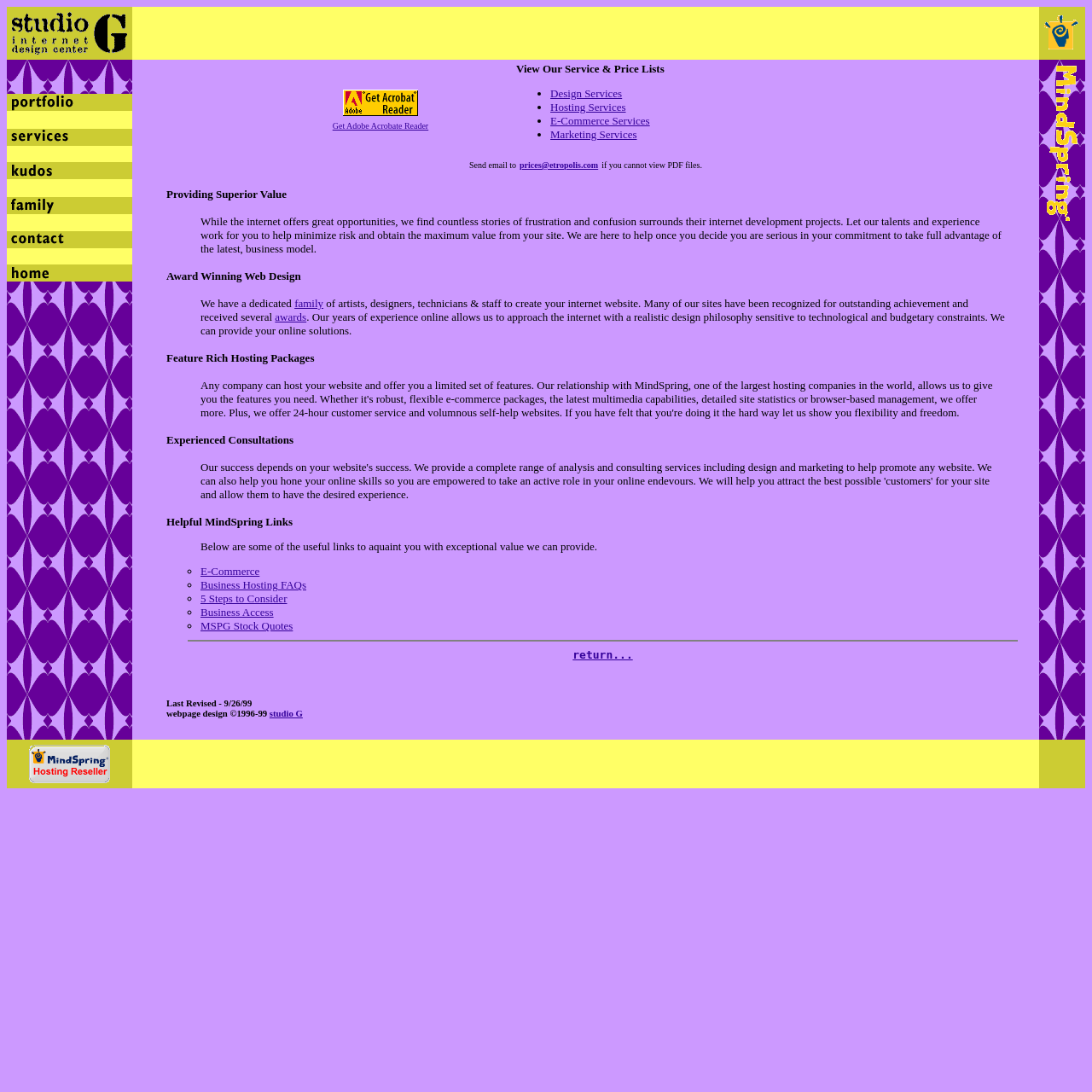Respond to the following question with a brief word or phrase:
What is the name of the business services company linked on the webpage?

Mindspring Business Services